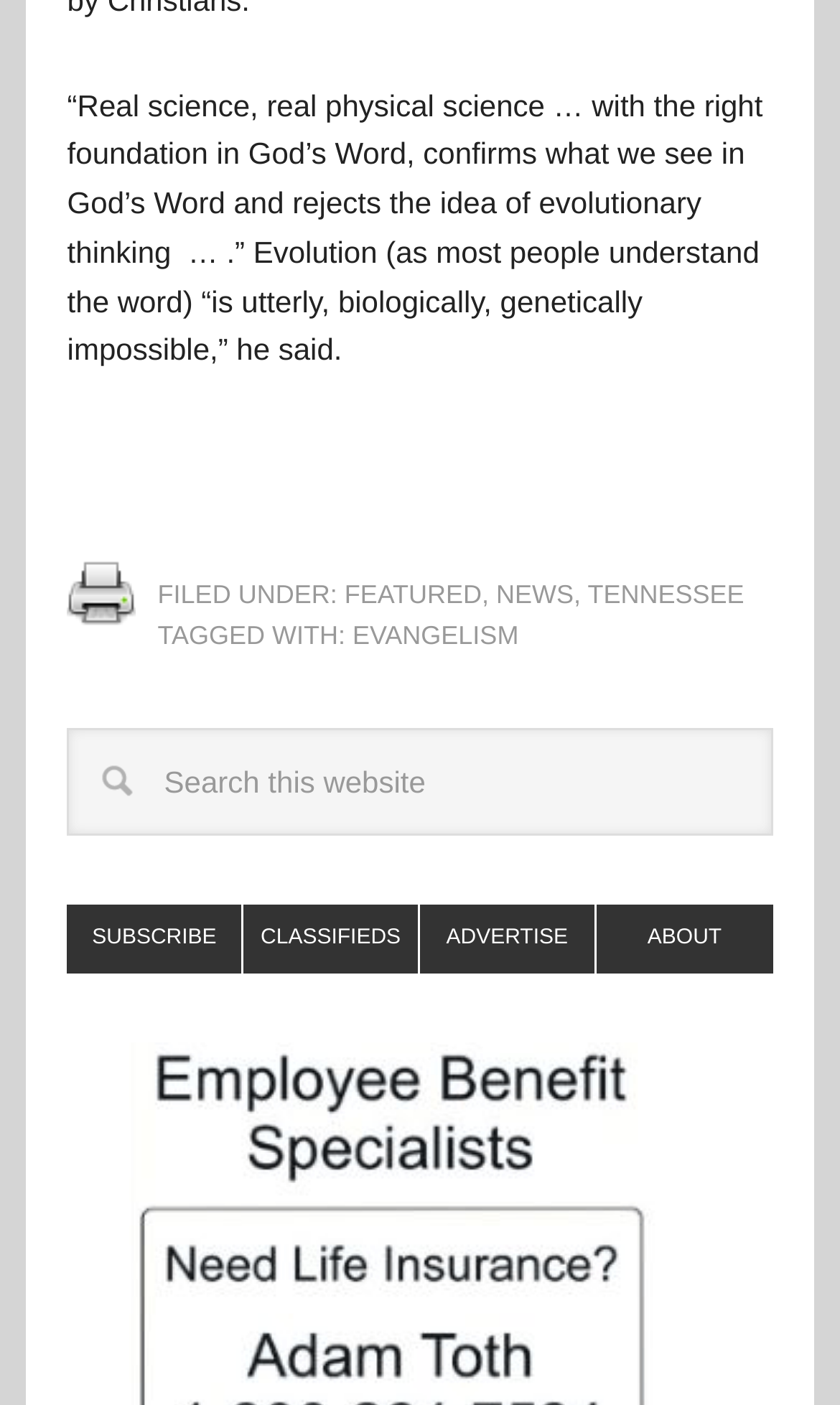Provide a brief response to the question using a single word or phrase: 
How many links are present in the footer section?

5